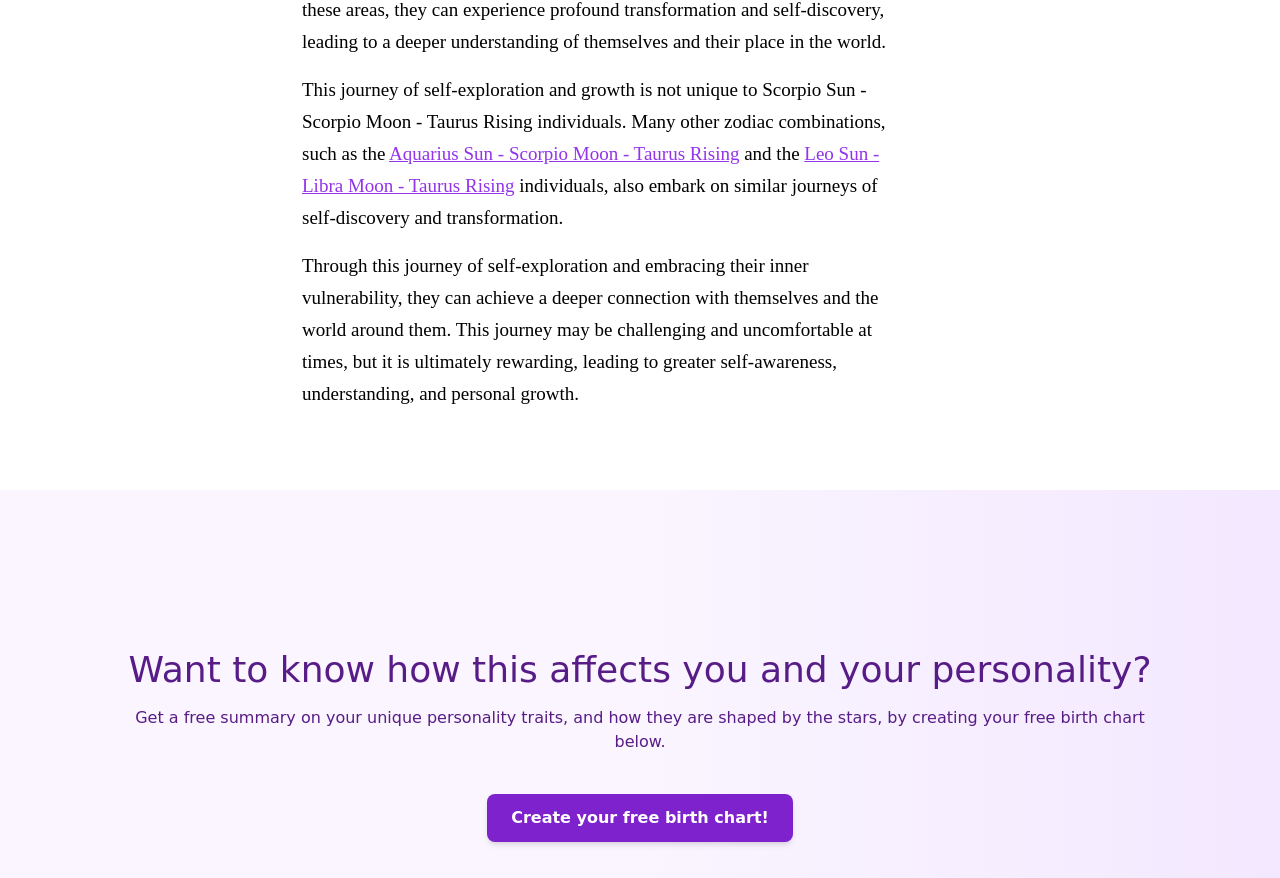Bounding box coordinates are given in the format (top-left x, top-left y, bottom-right x, bottom-right y). All values should be floating point numbers between 0 and 1. Provide the bounding box coordinate for the UI element described as: Mercury Sign

[0.577, 0.64, 0.659, 0.667]